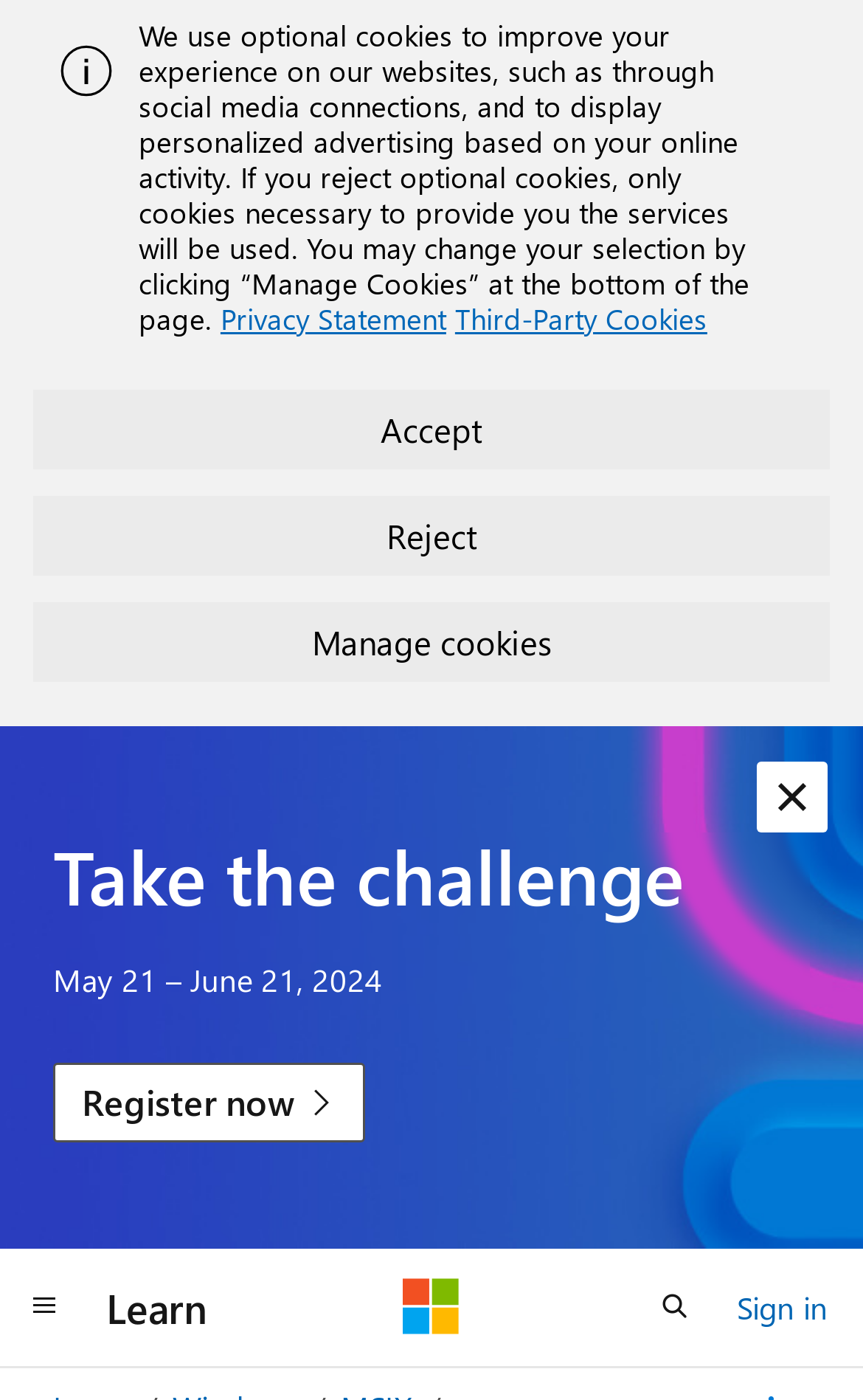Given the description of a UI element: "Accept", identify the bounding box coordinates of the matching element in the webpage screenshot.

[0.038, 0.278, 0.962, 0.335]